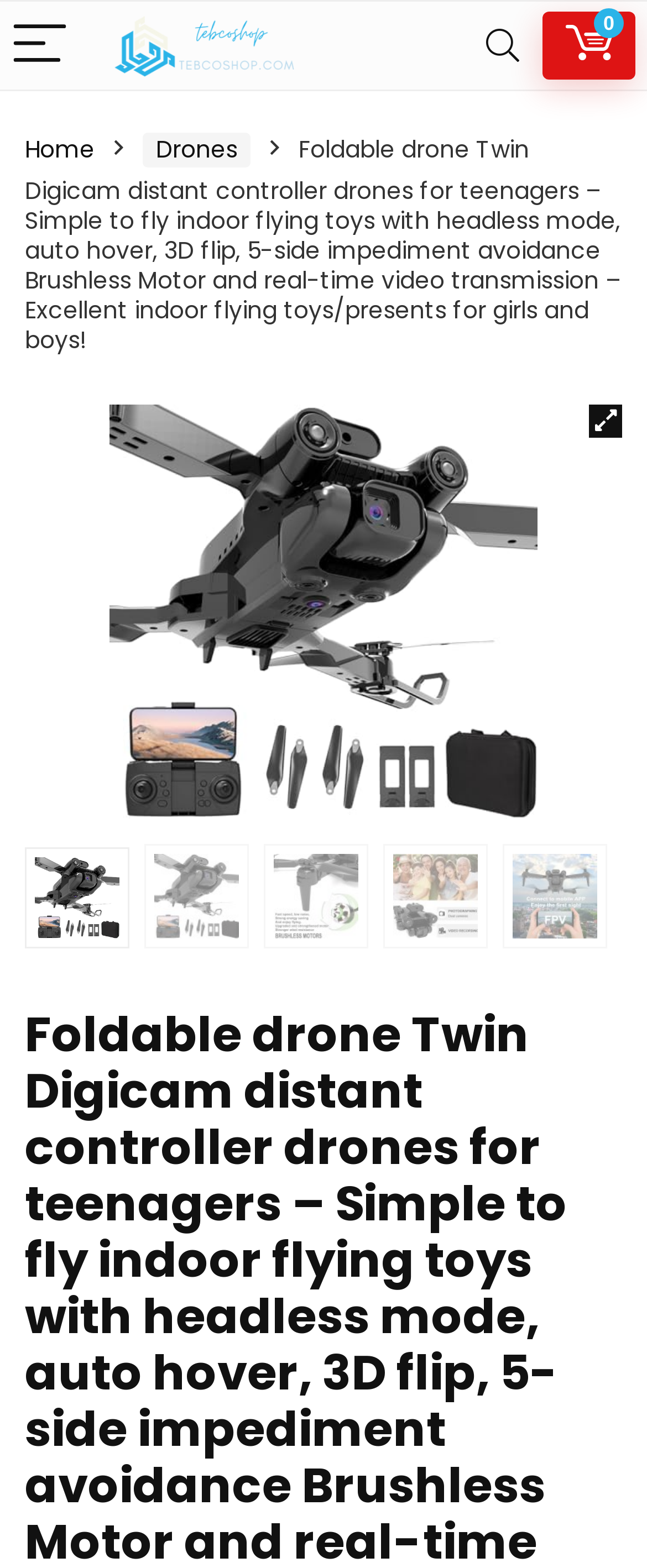How many images of the product are shown?
Look at the screenshot and provide an in-depth answer.

There are five image elements on the webpage, each showing a different view of the product. These images are likely showcasing the product from different angles, providing a detailed view of the drone.